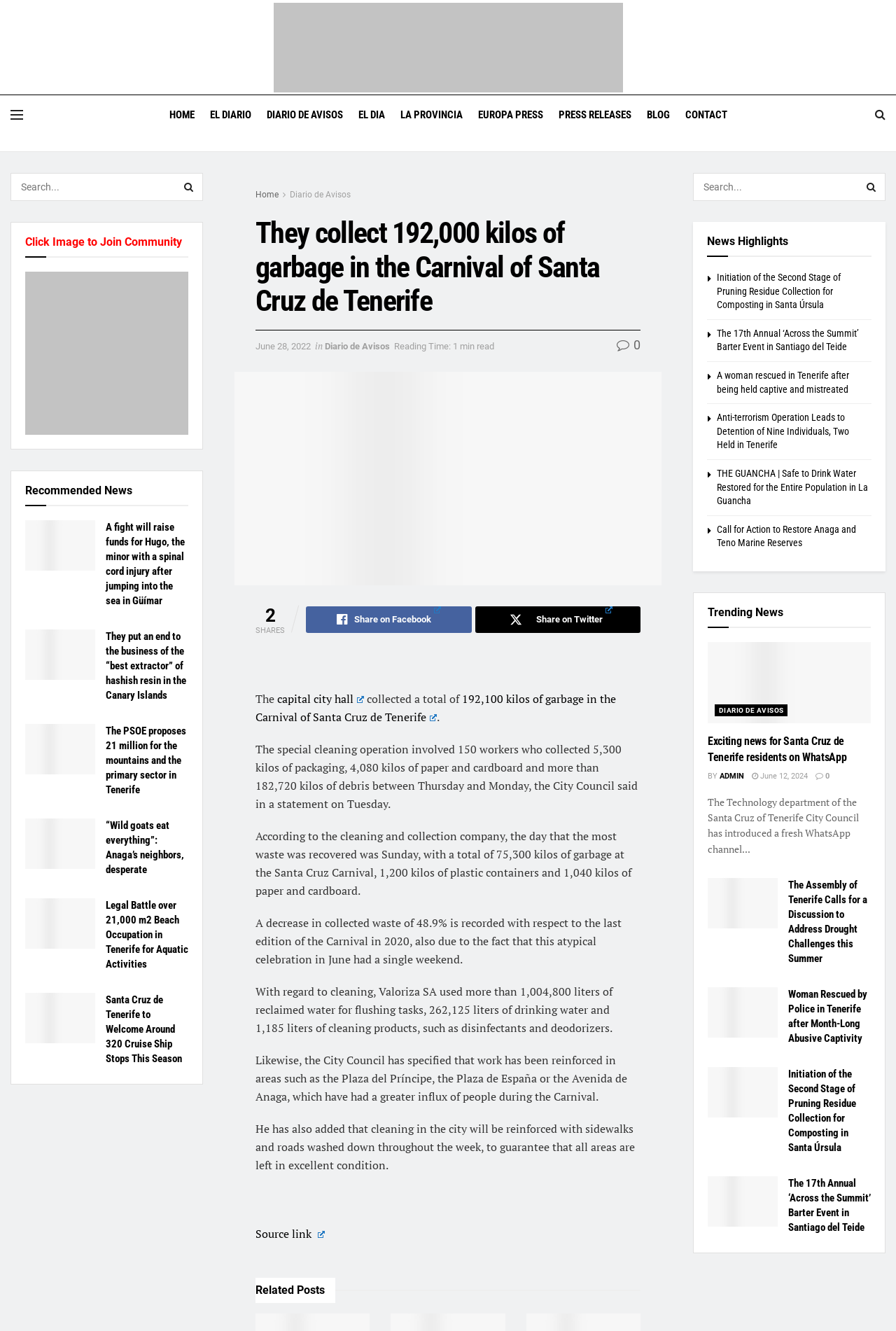Review the image closely and give a comprehensive answer to the question: What is the name of the company that used reclaimed water for flushing tasks?

The article mentions that Valoriza SA used more than 1,004,800 liters of reclaimed water for flushing tasks, 262,125 liters of drinking water and 1,185 liters of cleaning products, such as disinfectants and deodorizers.